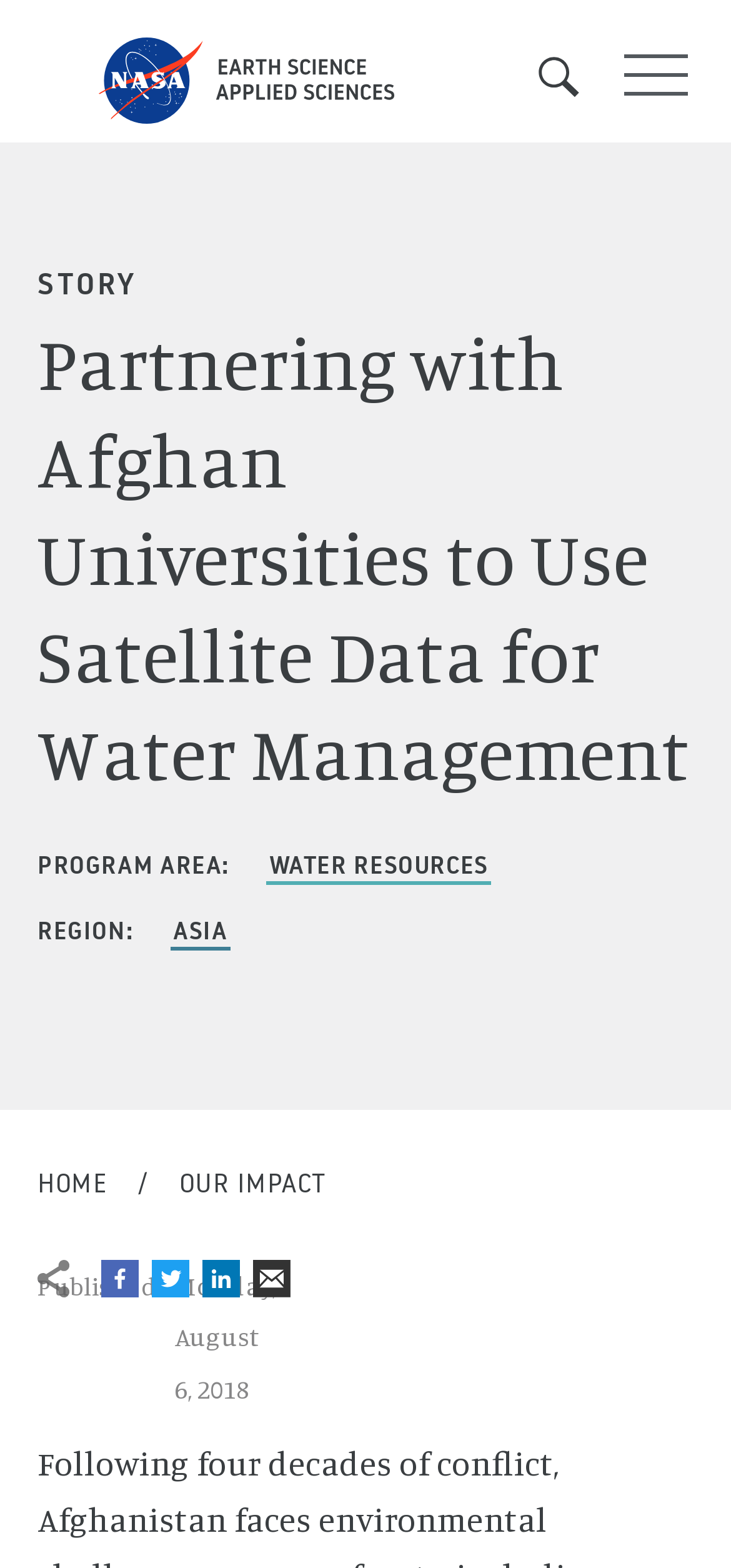Determine the bounding box coordinates of the clickable element to complete this instruction: "share on Facebook". Provide the coordinates in the format of four float numbers between 0 and 1, [left, top, right, bottom].

[0.133, 0.806, 0.192, 0.833]